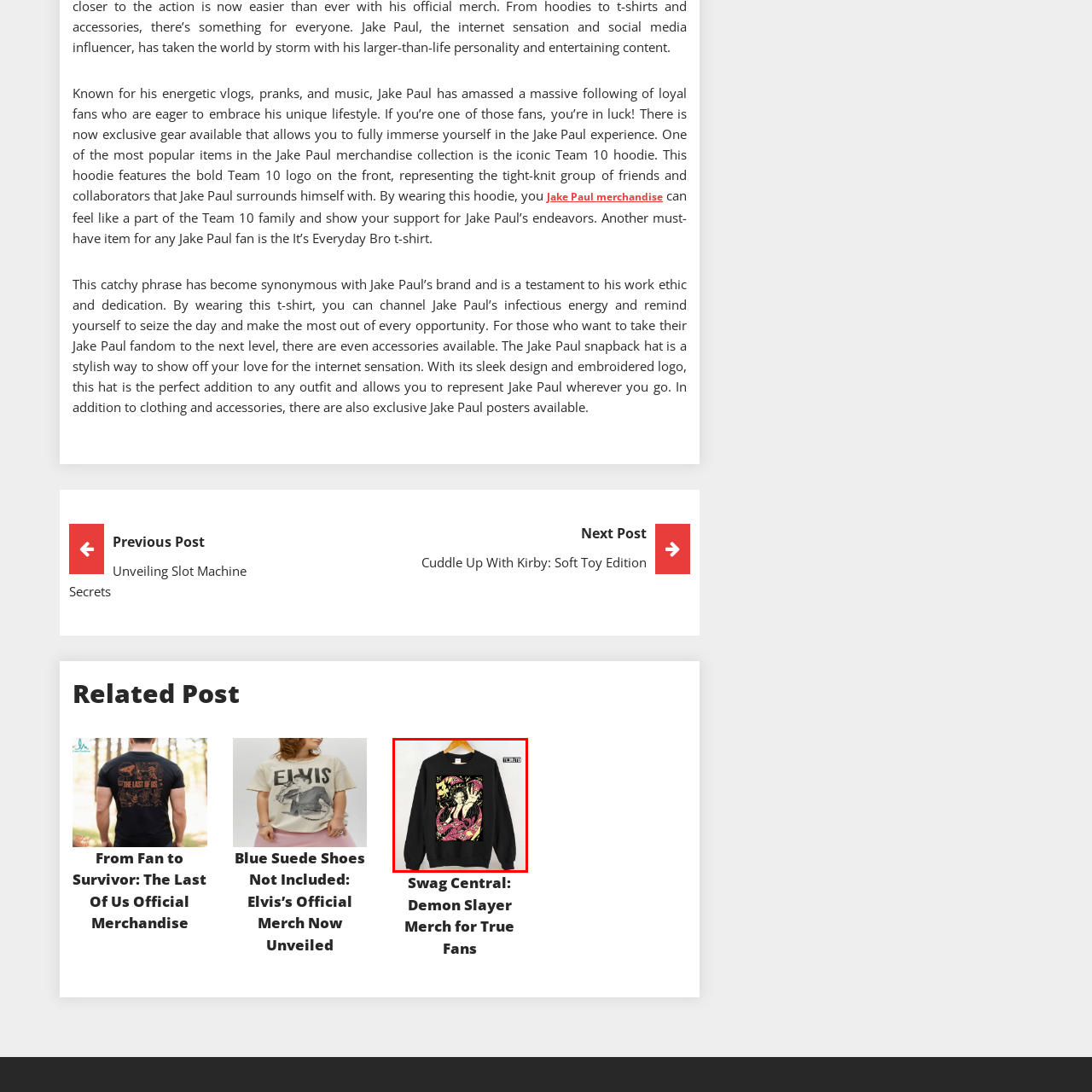Look at the image marked by the red box and respond with a single word or phrase: What is the color of the dragon in the design?

Pink